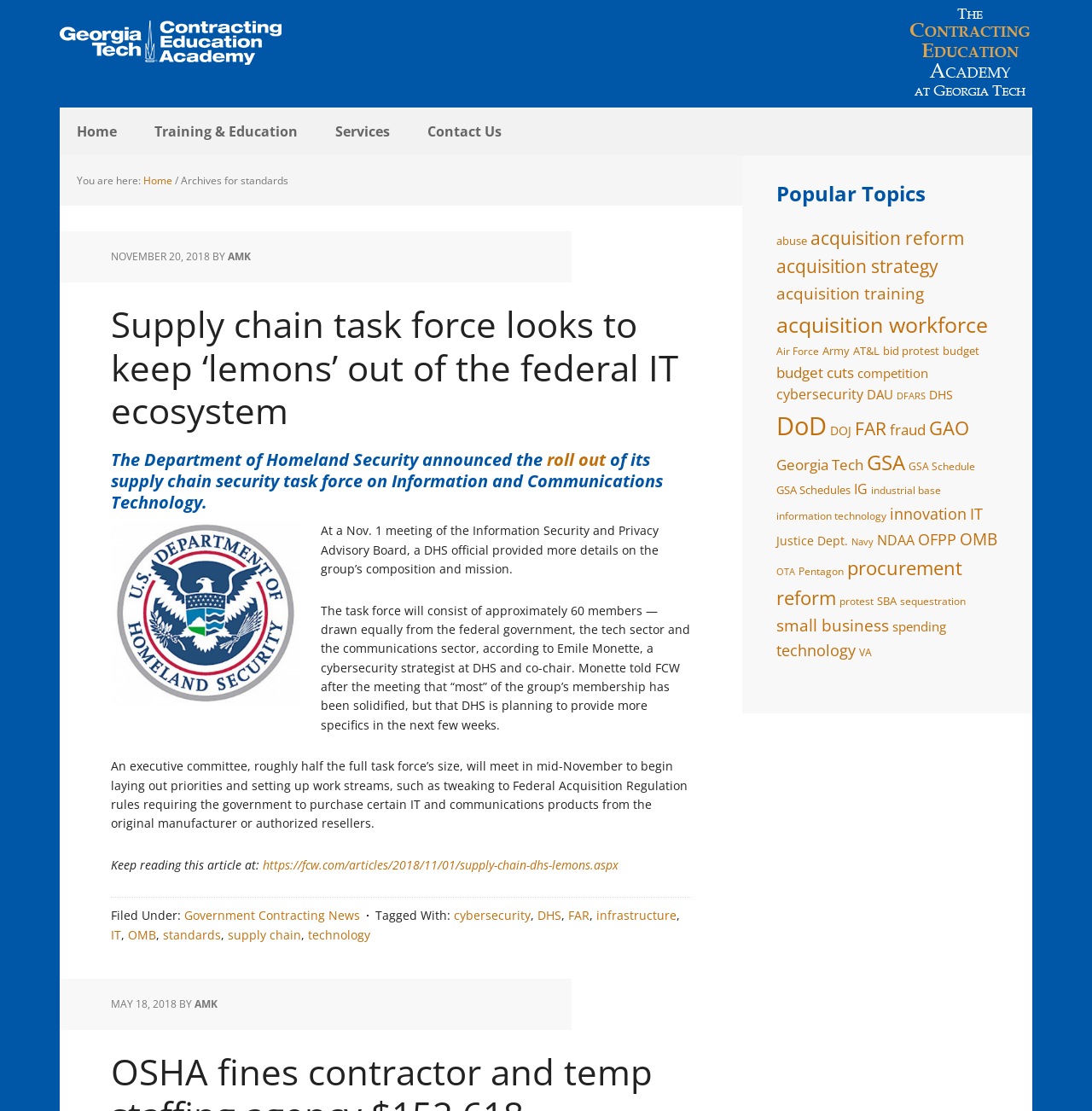Determine the bounding box coordinates of the region I should click to achieve the following instruction: "Browse the 'Popular Topics' section". Ensure the bounding box coordinates are four float numbers between 0 and 1, i.e., [left, top, right, bottom].

[0.711, 0.163, 0.914, 0.186]